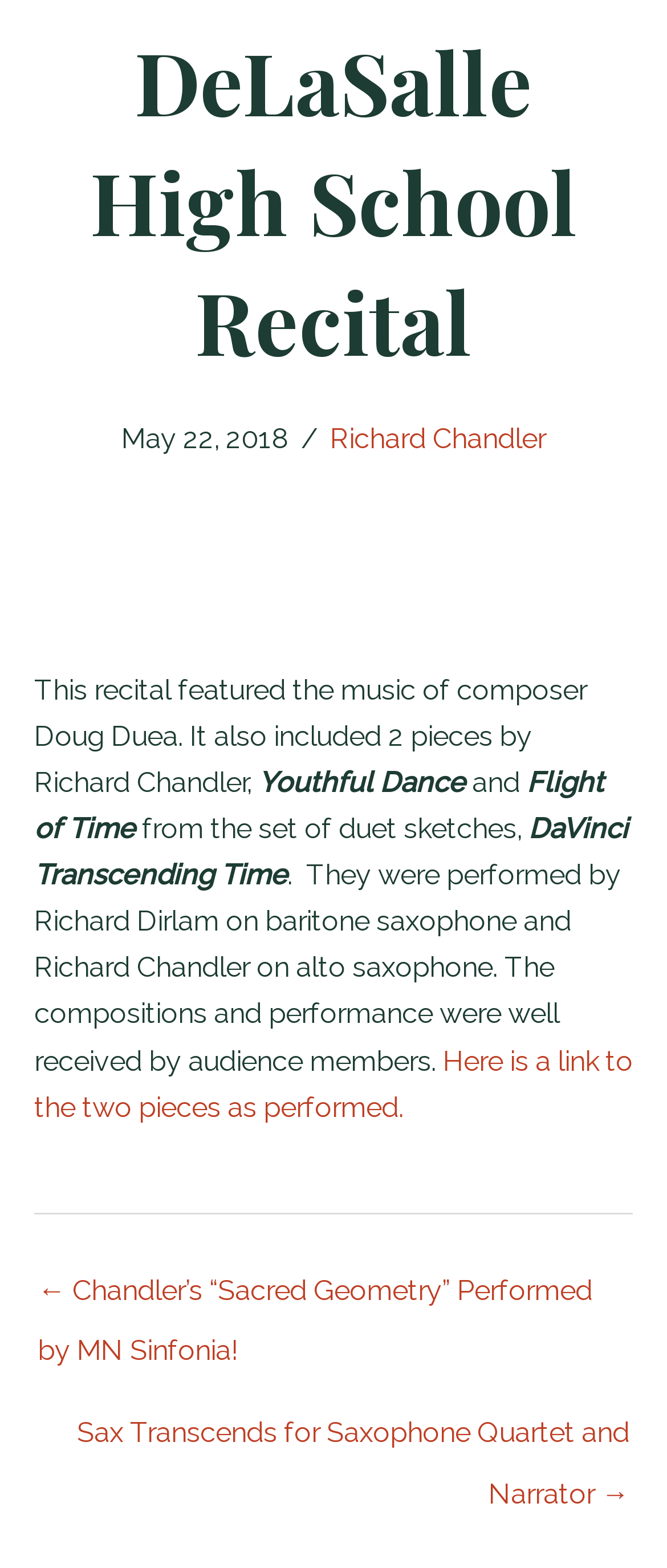From the details in the image, provide a thorough response to the question: Who performed on baritone saxophone?

According to the text, 'They were performed by Richard Dirlam on baritone saxophone and Richard Chandler on alto saxophone.'